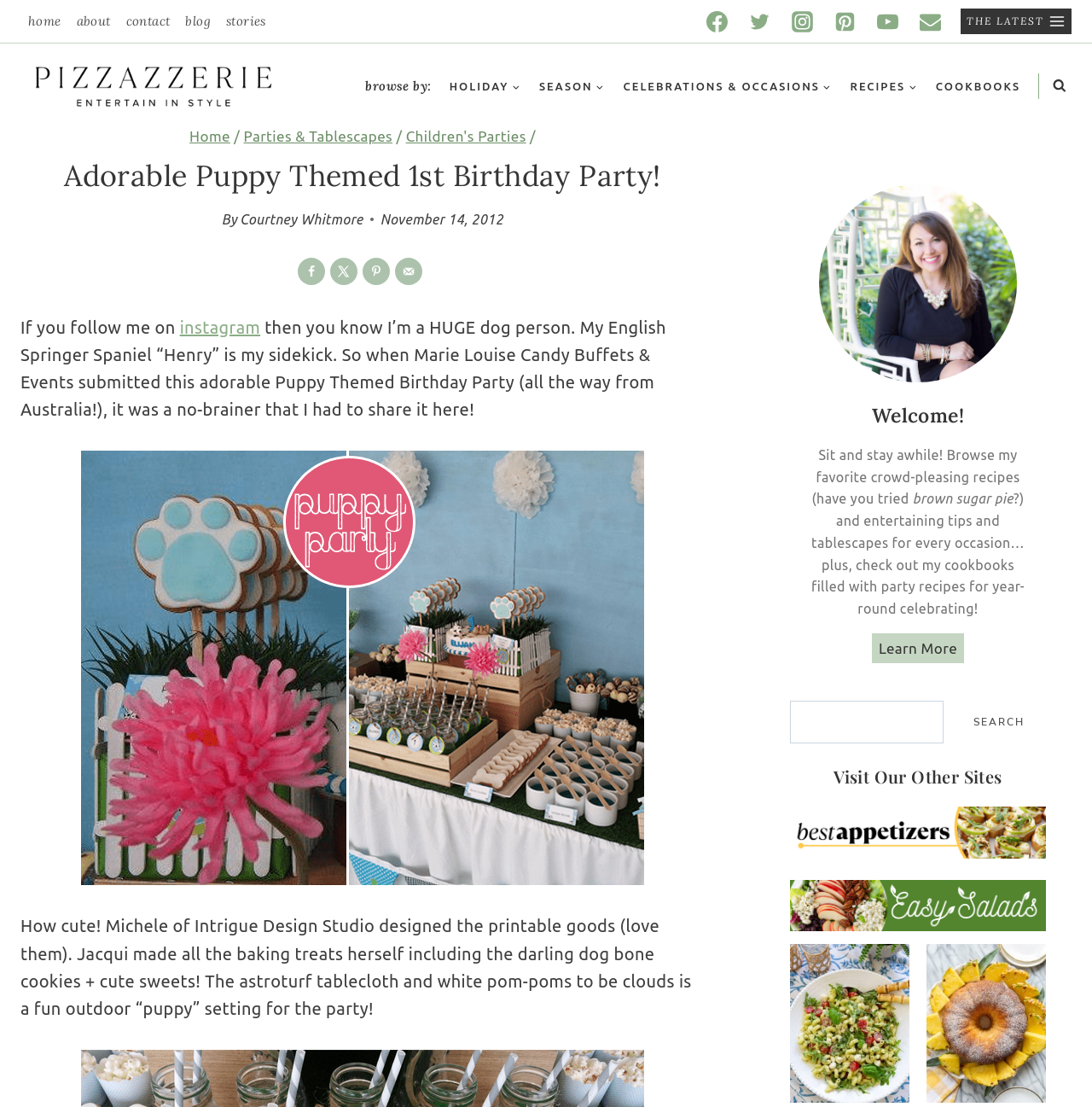Please identify the bounding box coordinates of the area that needs to be clicked to fulfill the following instruction: "Share on Pinterest."

[0.332, 0.233, 0.357, 0.257]